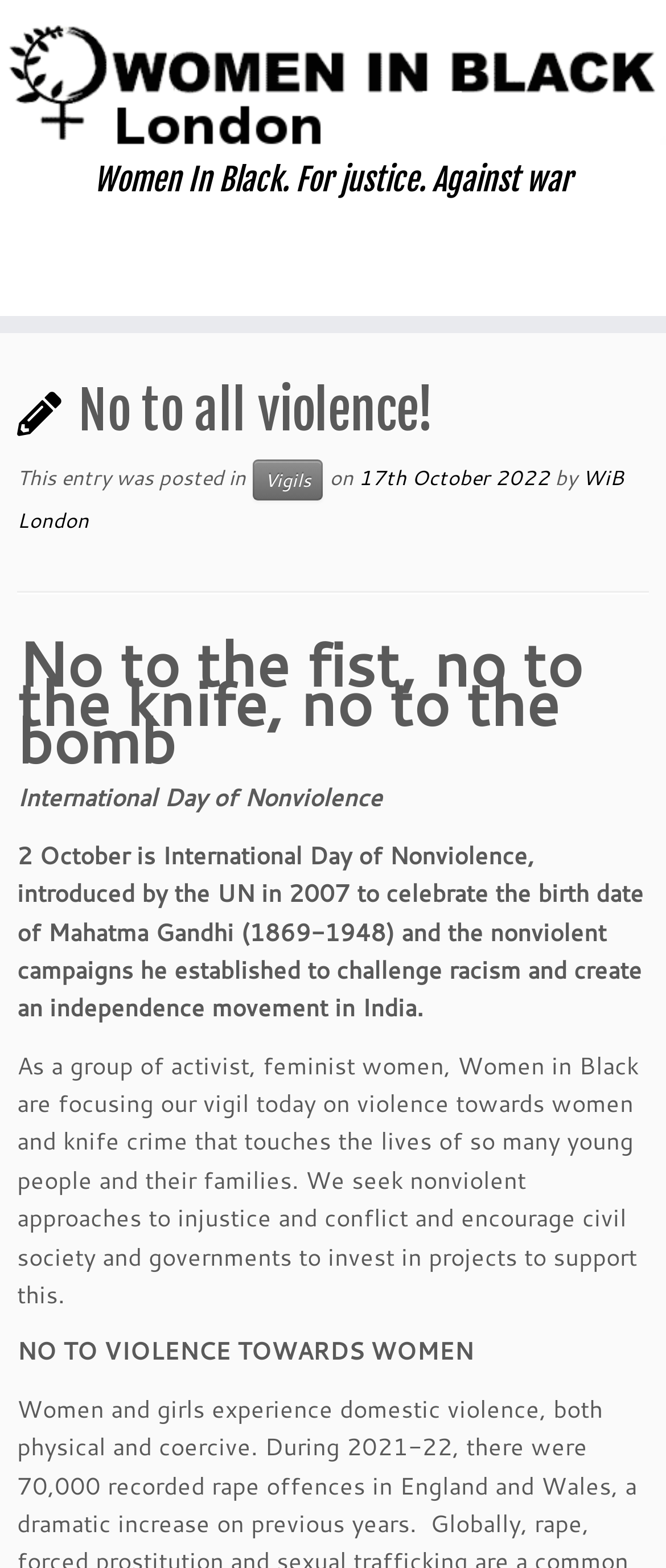Based on the element description: "17th October 2022", identify the UI element and provide its bounding box coordinates. Use four float numbers between 0 and 1, [left, top, right, bottom].

[0.538, 0.295, 0.826, 0.313]